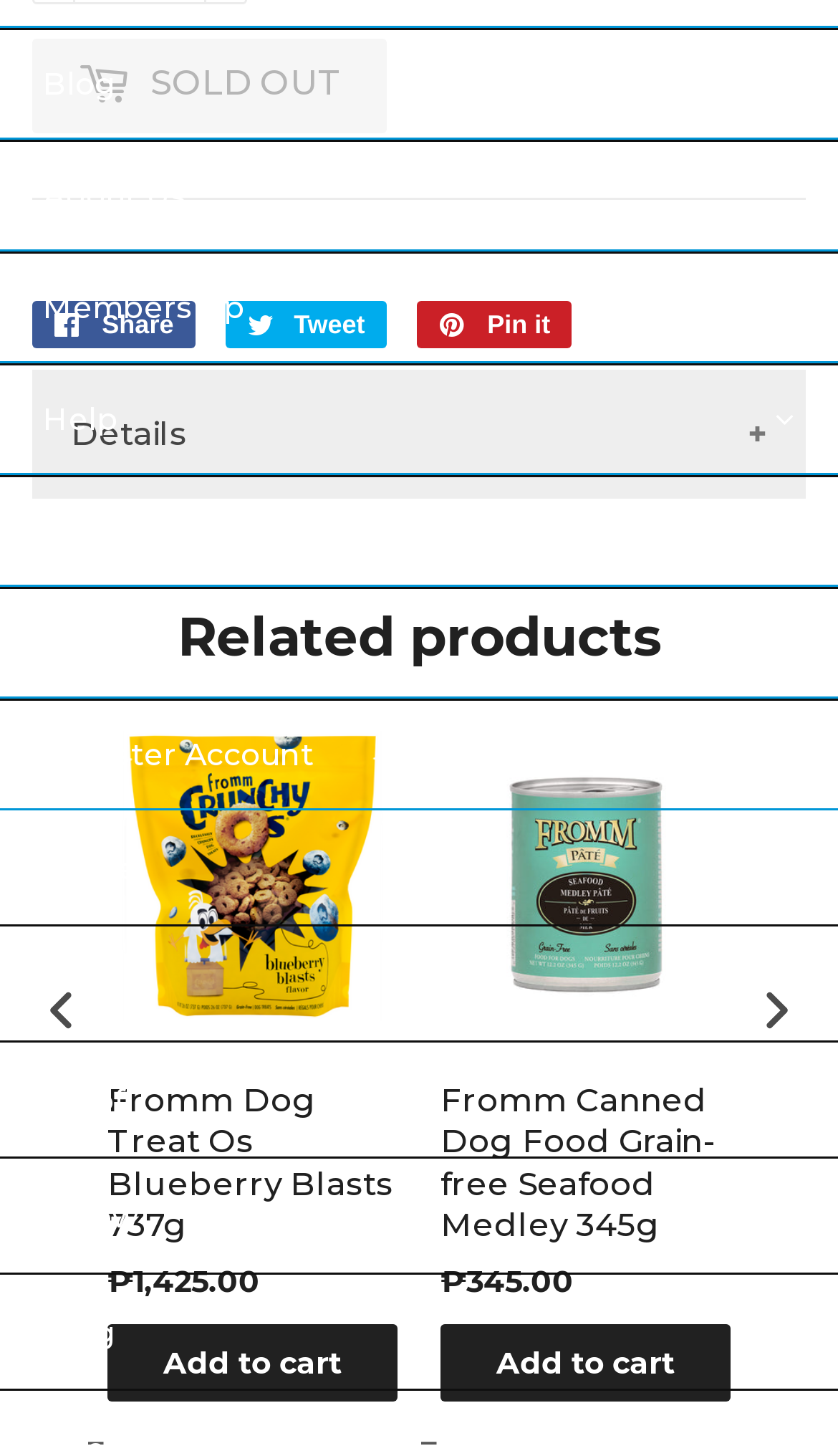What is the purpose of the button with the text 'Add to cart'?
From the image, provide a succinct answer in one word or a short phrase.

To add a product to the cart